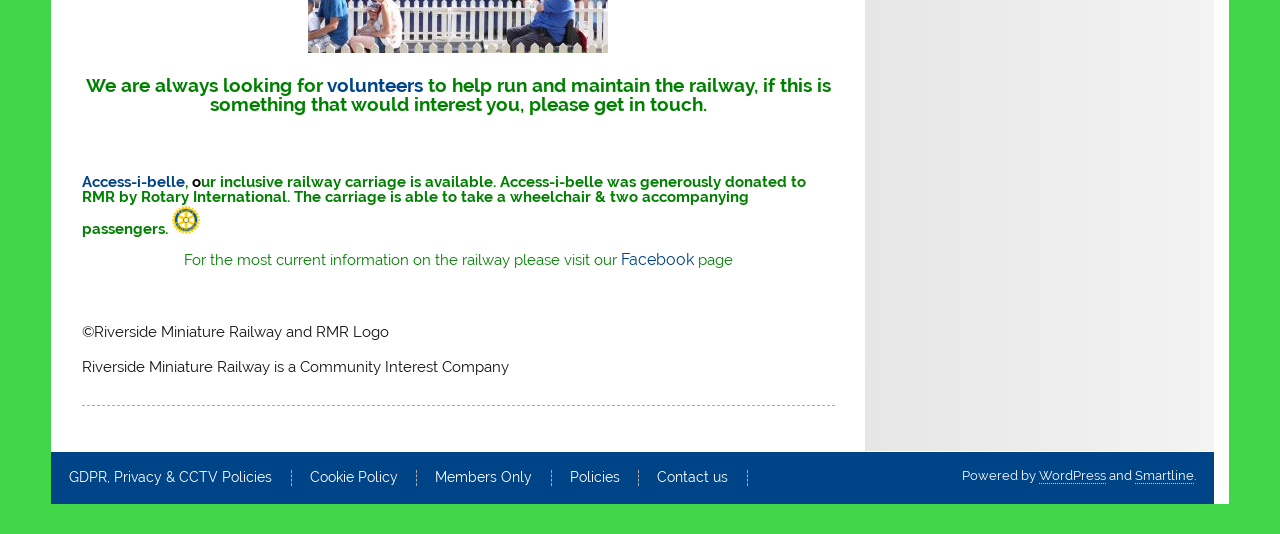What is the last link in the bottom row?
Provide an in-depth answer to the question, covering all aspects.

By analyzing the bounding box coordinates, I determined the vertical positions of the elements. The elements with the largest y1 and y2 values are at the bottom of the page. Among these, the last link is 'Contact us'.